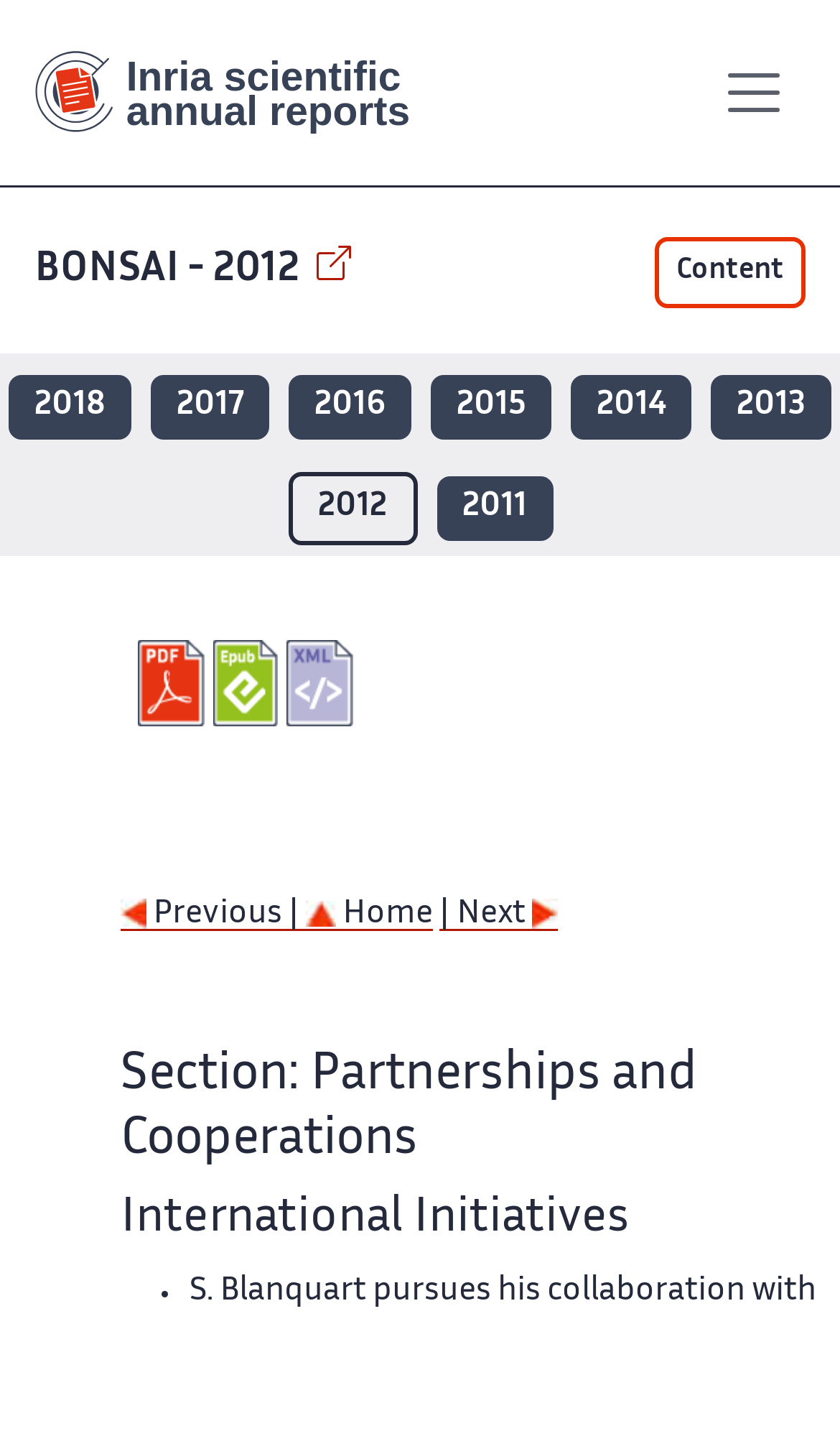What is the name of the report?
Using the image, give a concise answer in the form of a single word or short phrase.

BONSAI - 2012